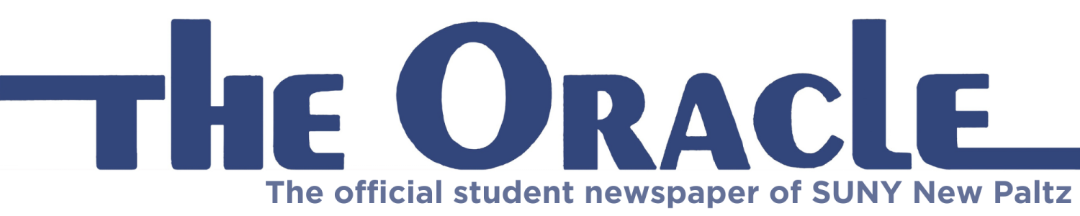Refer to the image and offer a detailed explanation in response to the question: What is the color of the title in the logo?

The color of the title in the logo is obtained by analyzing the description of the logo, which states that the title 'THE ORACLE' is displayed in a deep blue color, indicating the prominent color scheme of the logo.